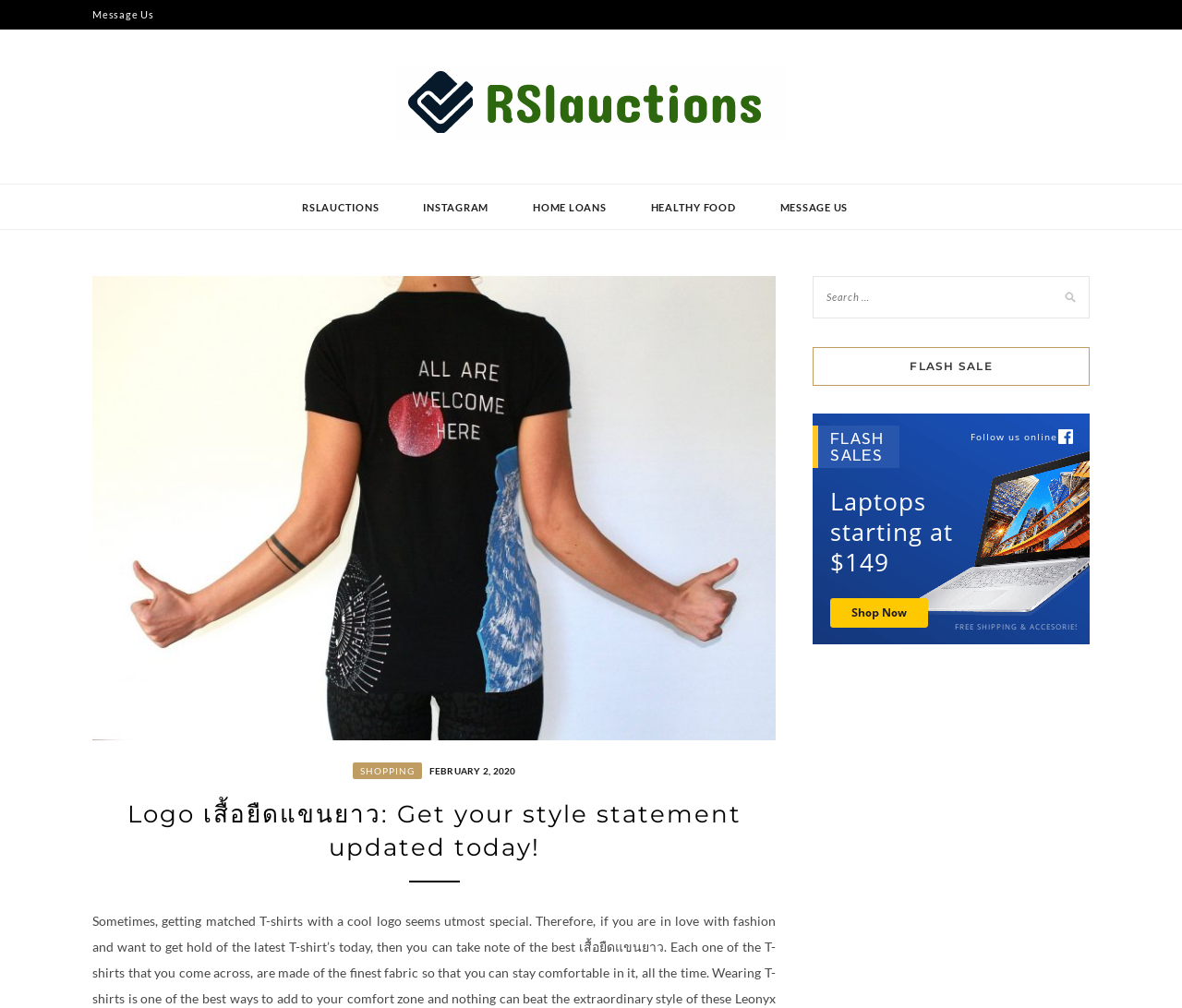Please reply to the following question using a single word or phrase: 
What is the name of the website?

Right way to surf